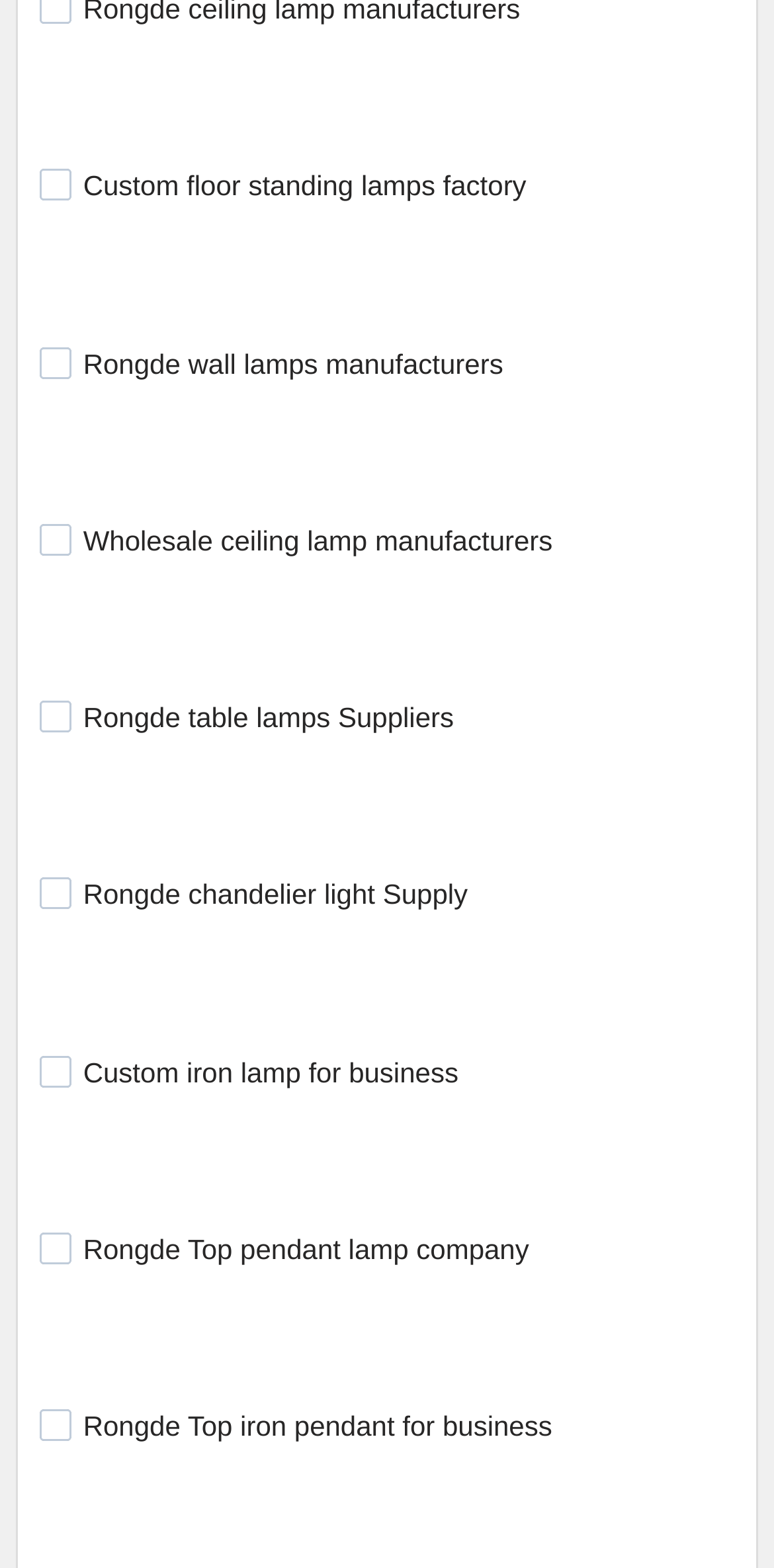Review the image closely and give a comprehensive answer to the question: What is the layout of the products on this webpage?

By analyzing the bounding box coordinates of the links and images, I can see that the products are arranged in a vertical list, with each product listed below the previous one.